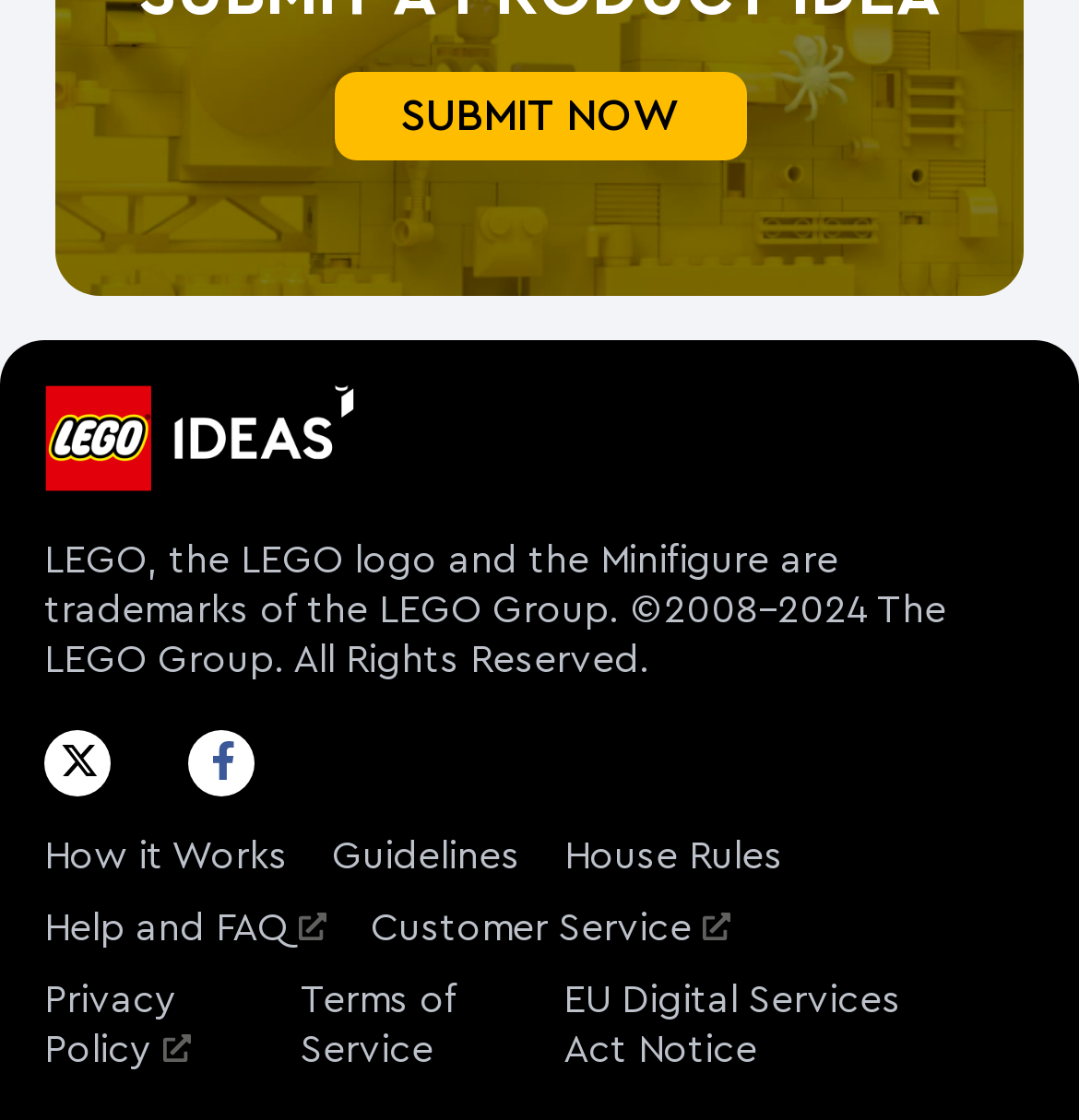Utilize the information from the image to answer the question in detail:
How many social media links are present?

There is only one social media link, which is 'Facebook', identified by the link element with bounding box coordinates [0.173, 0.66, 0.264, 0.705] and described as 'opens-in-new-window'.